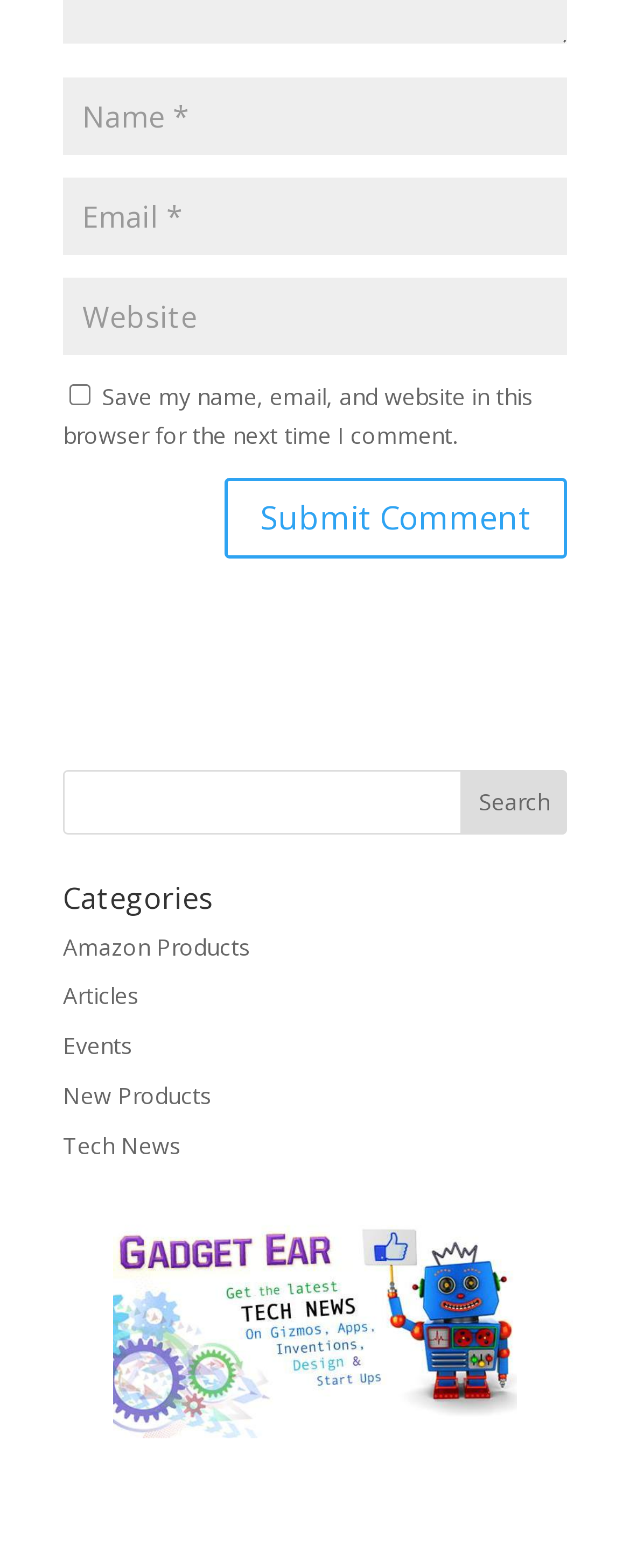Please specify the bounding box coordinates of the clickable region necessary for completing the following instruction: "Enter your name". The coordinates must consist of four float numbers between 0 and 1, i.e., [left, top, right, bottom].

[0.1, 0.049, 0.9, 0.099]